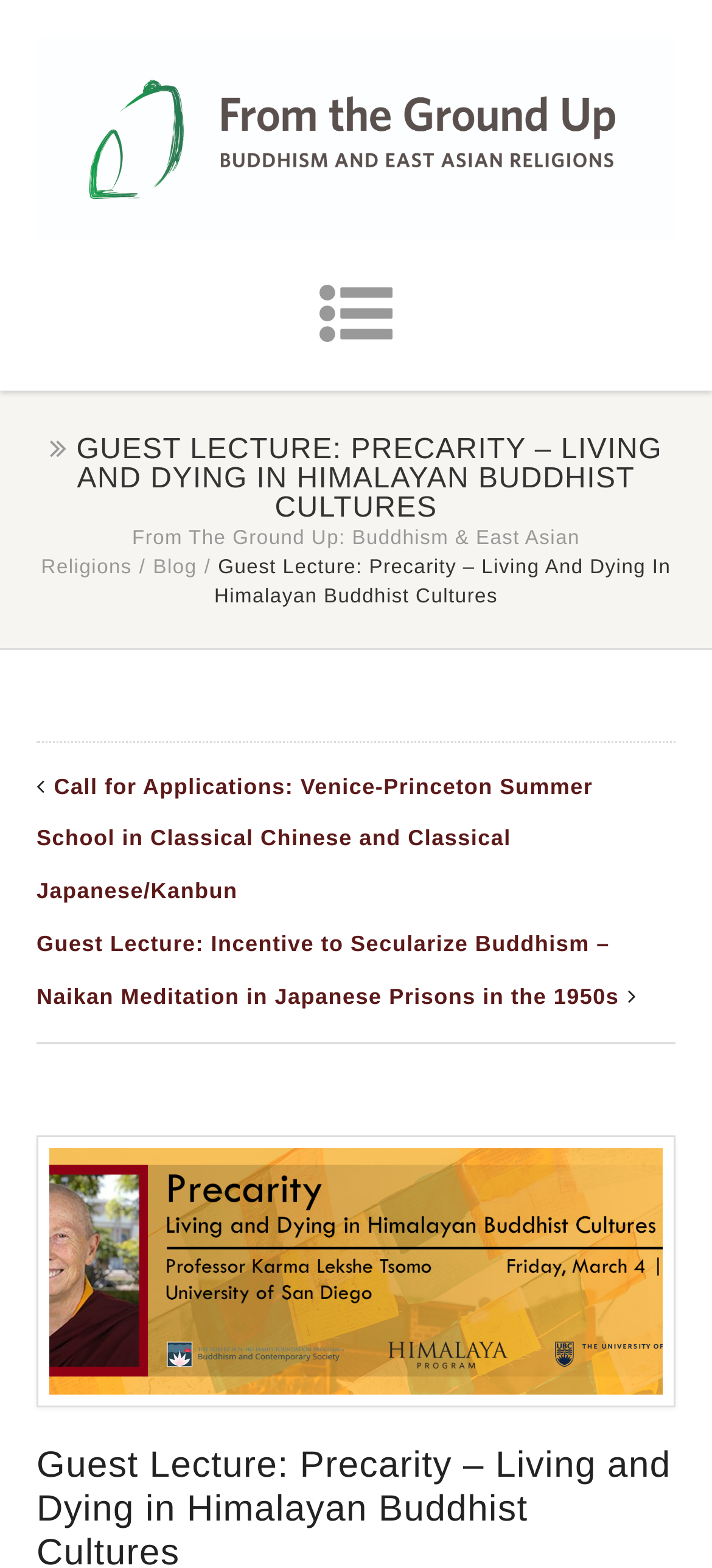Provide a one-word or brief phrase answer to the question:
How many links are on the webpage?

5